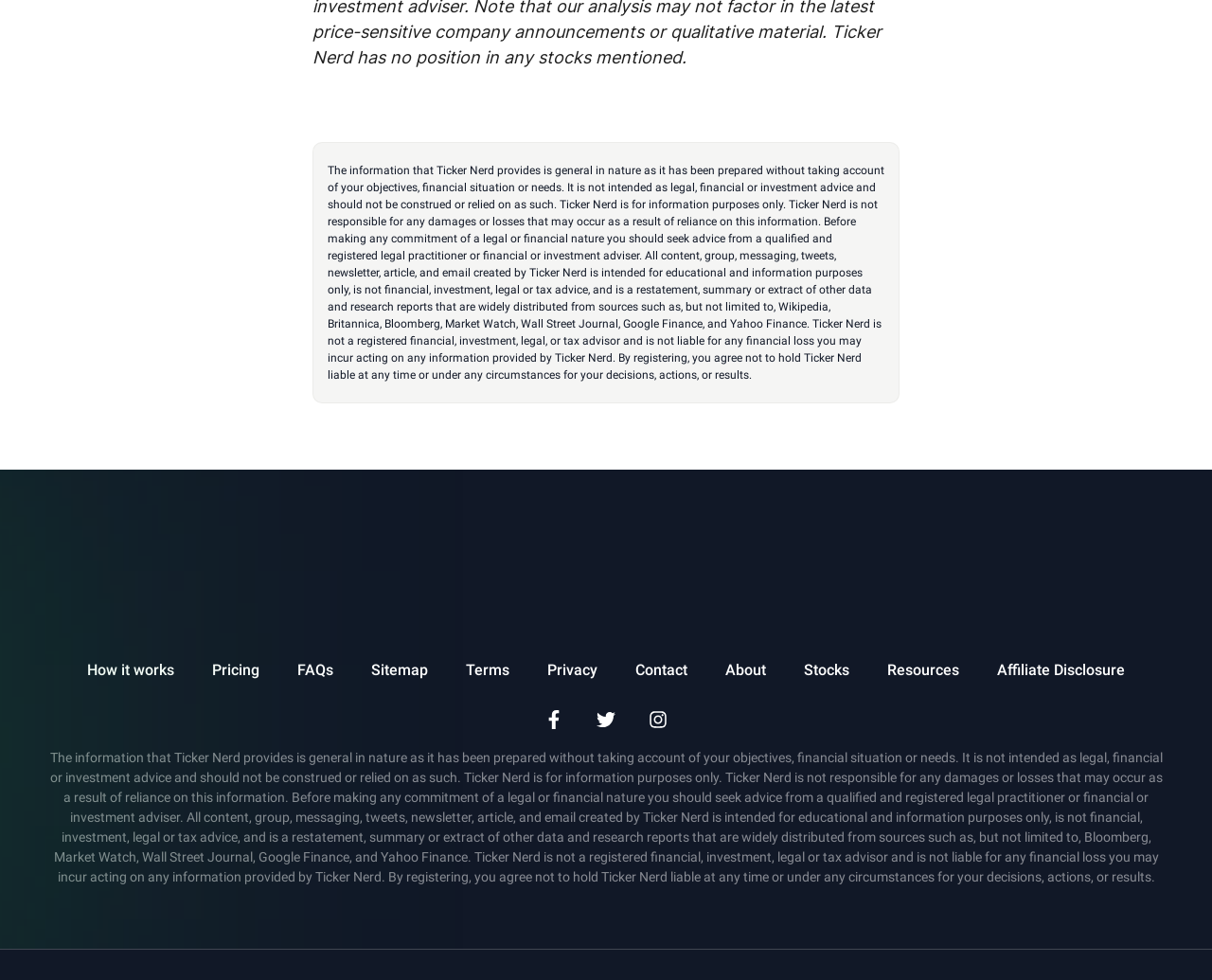Answer briefly with one word or phrase:
What can be found in the footer section of the webpage?

Links to various pages